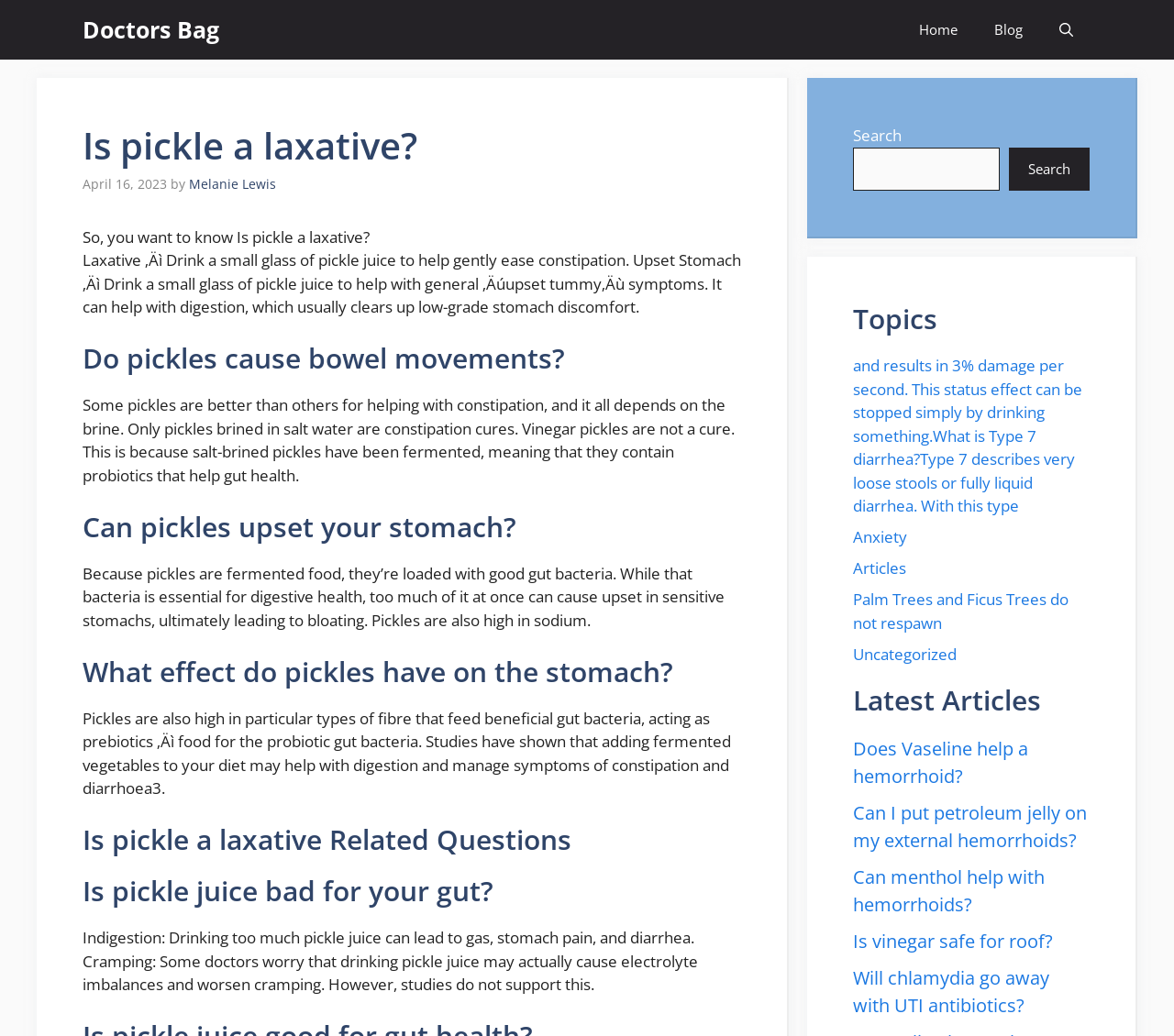Locate the bounding box coordinates of the area you need to click to fulfill this instruction: 'Click on the 'Home' link'. The coordinates must be in the form of four float numbers ranging from 0 to 1: [left, top, right, bottom].

[0.767, 0.0, 0.831, 0.058]